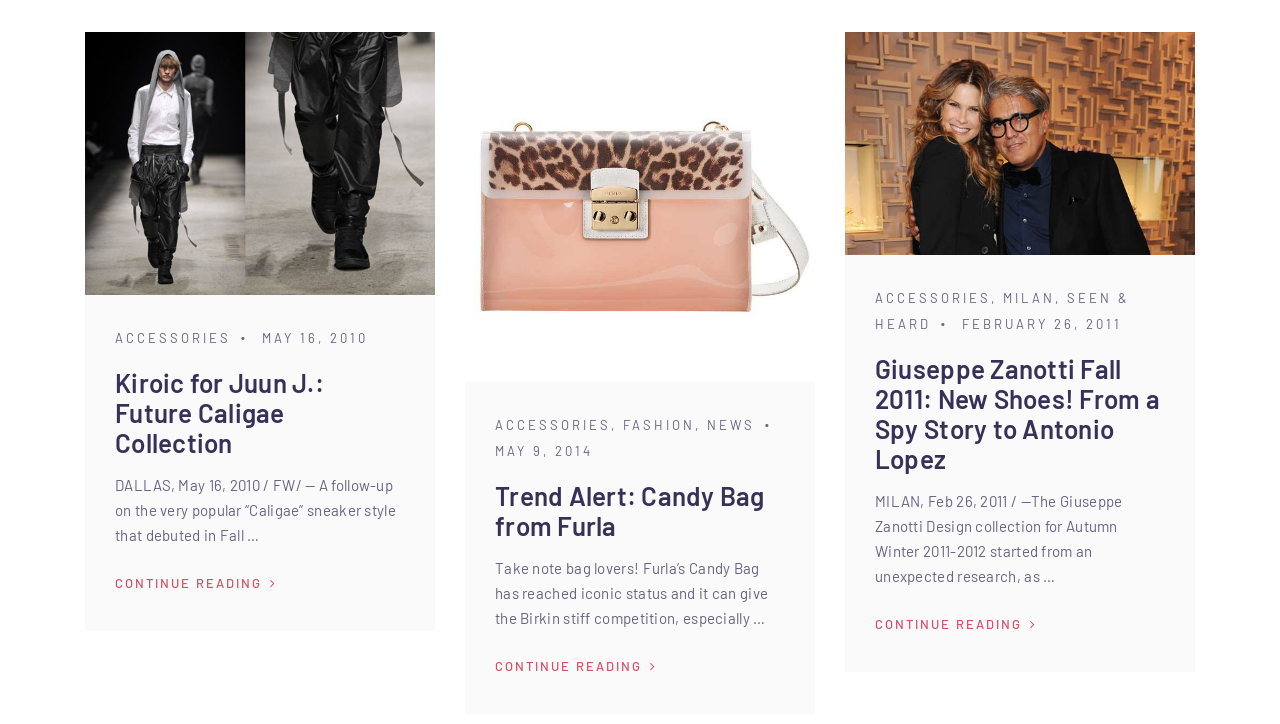Highlight the bounding box coordinates of the region I should click on to meet the following instruction: "Leave a reply".

None